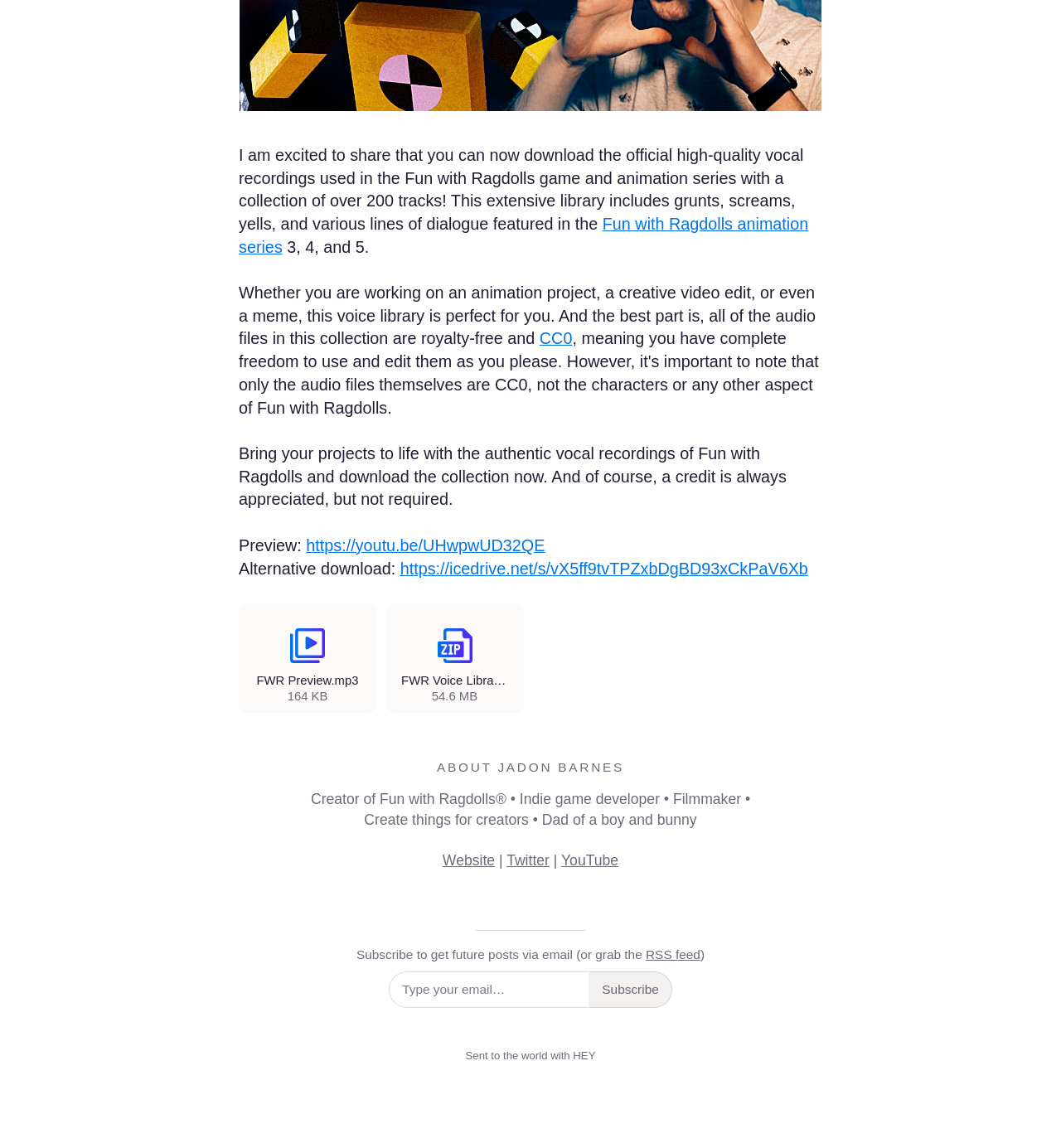Identify the bounding box for the given UI element using the description provided. Coordinates should be in the format (top-left x, top-left y, bottom-right x, bottom-right y) and must be between 0 and 1. Here is the description: https://youtu.be/UHwpwUD32QE

[0.289, 0.467, 0.514, 0.483]